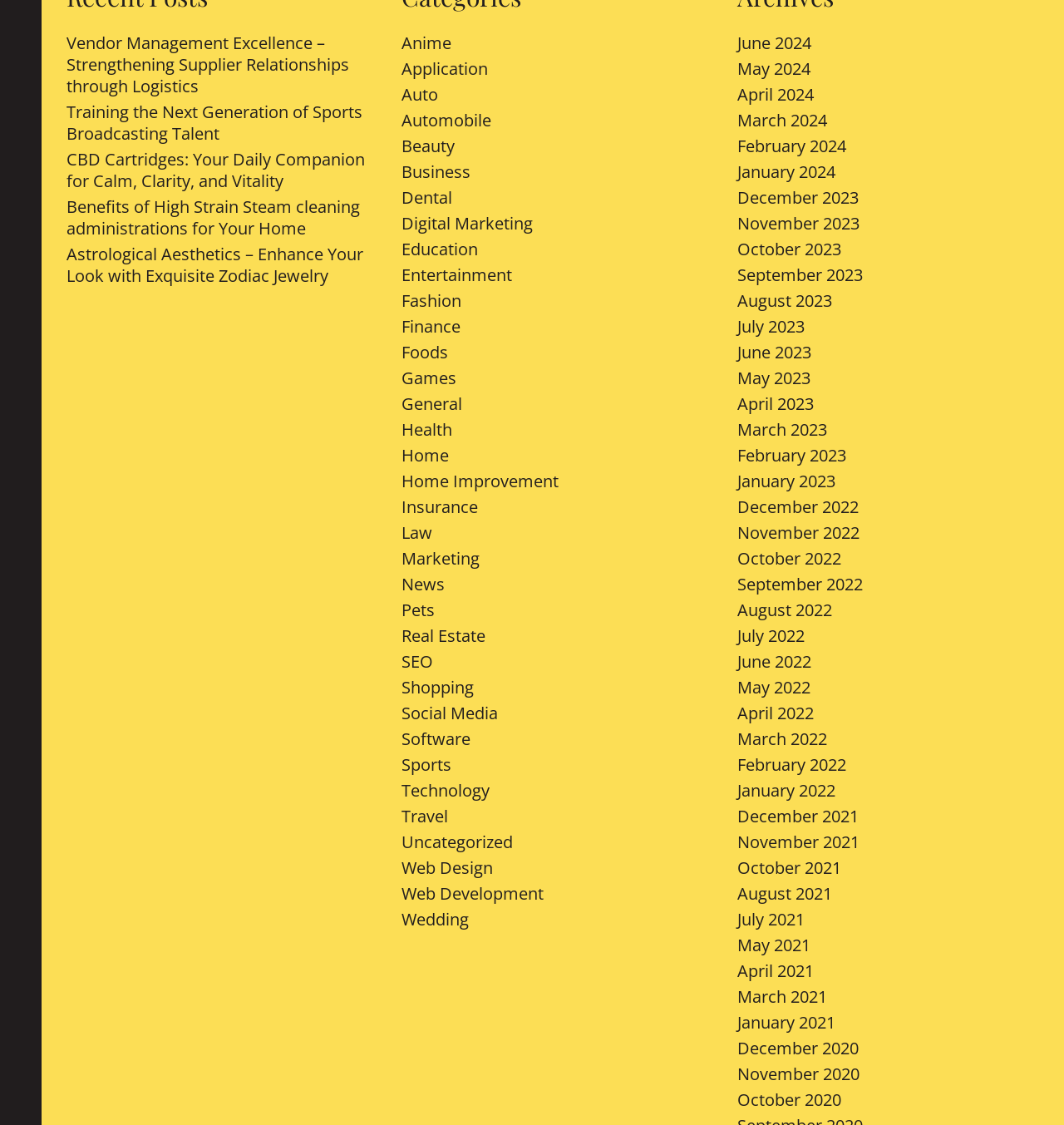Identify the bounding box coordinates of the element that should be clicked to fulfill this task: "Explore 'Health' topics". The coordinates should be provided as four float numbers between 0 and 1, i.e., [left, top, right, bottom].

[0.378, 0.371, 0.425, 0.391]